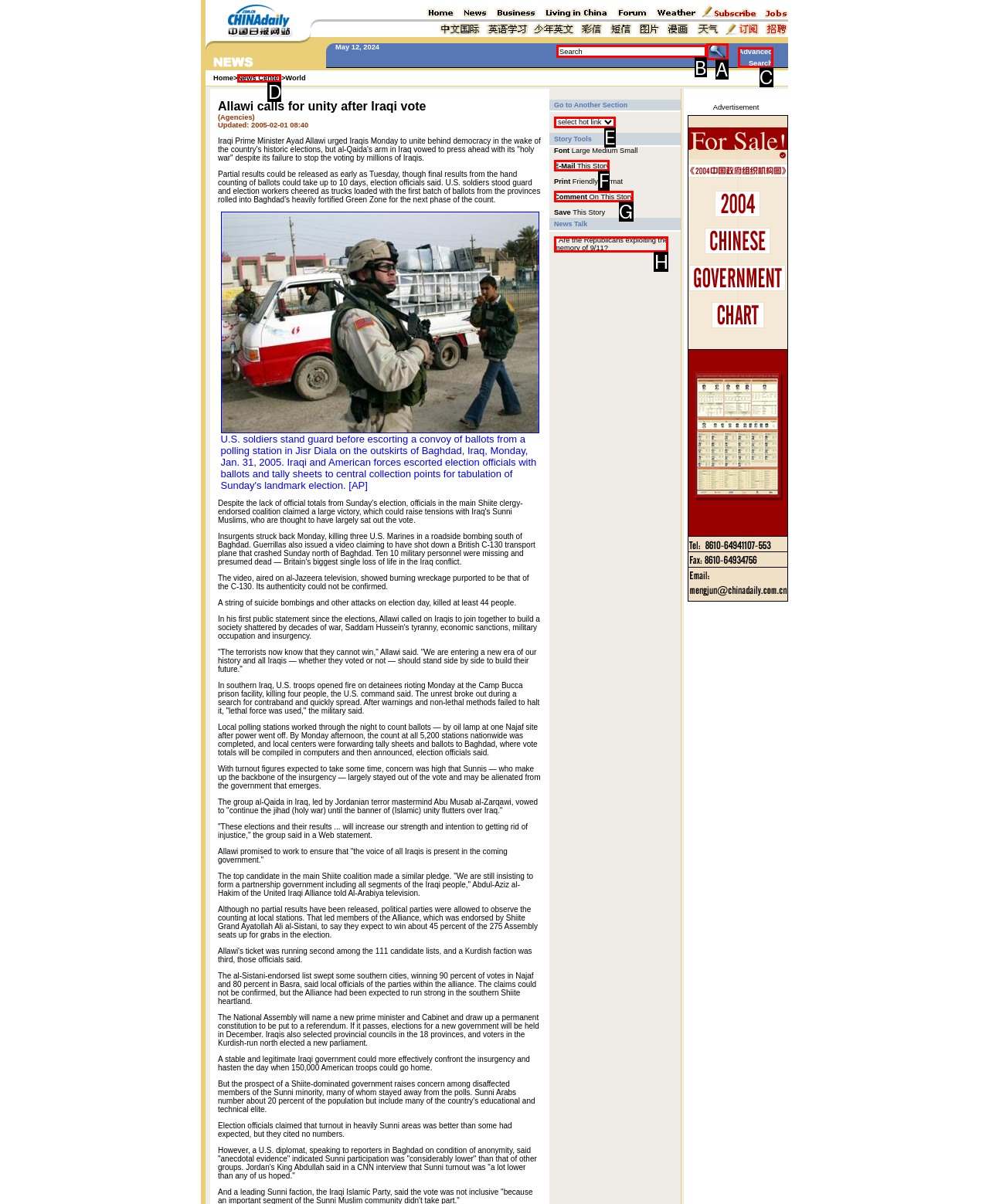Determine which HTML element best suits the description: News Center. Reply with the letter of the matching option.

D